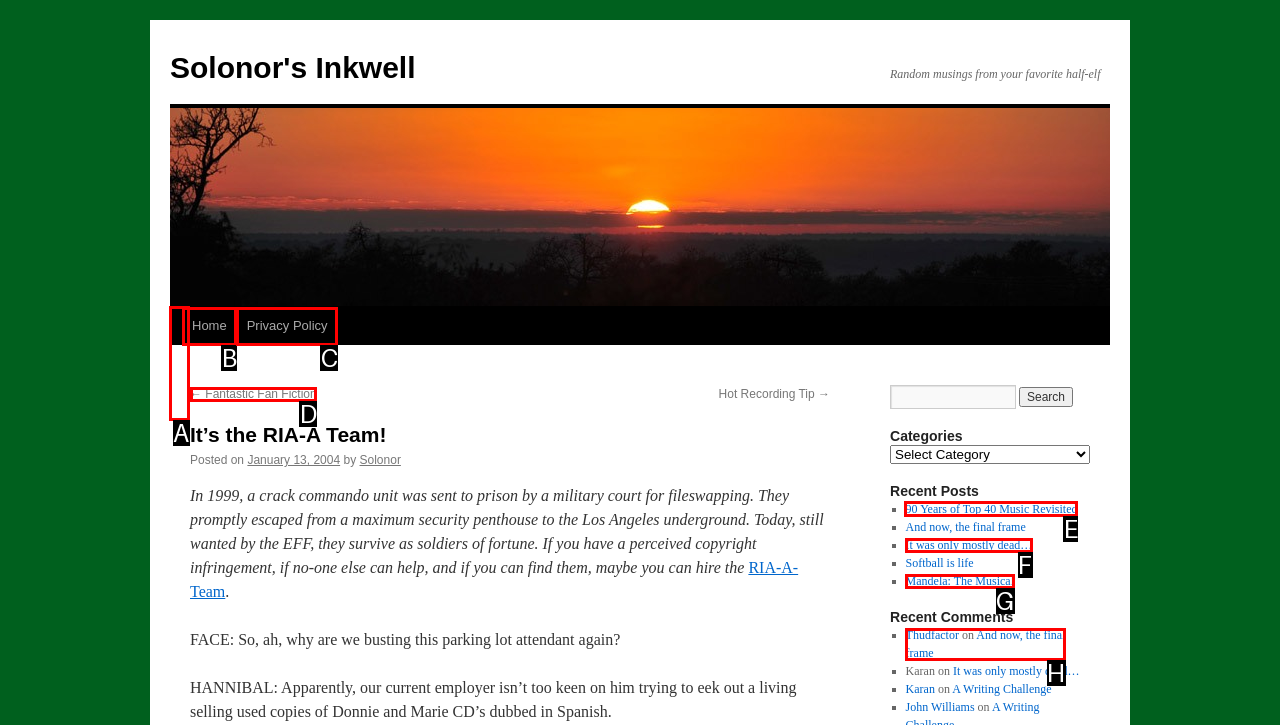Identify the correct HTML element to click for the task: View the recent post '90 Years of Top 40 Music Revisited'. Provide the letter of your choice.

E